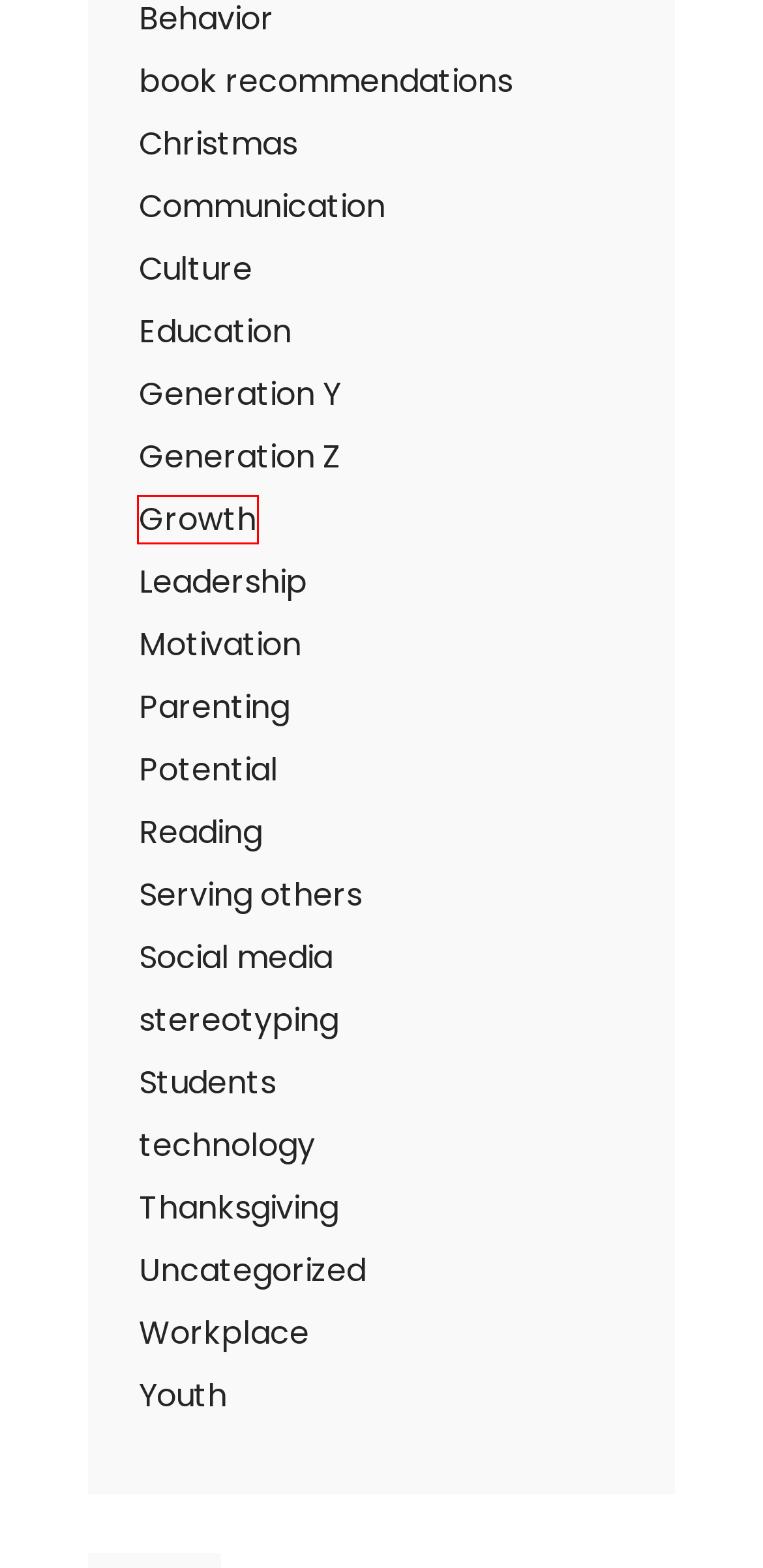Inspect the provided webpage screenshot, concentrating on the element within the red bounding box. Select the description that best represents the new webpage after you click the highlighted element. Here are the candidates:
A. Serving others Archives - Growing Leaders
B. stereotyping Archives - Growing Leaders
C. Generation Z Archives - Growing Leaders
D. Growth Archives - Growing Leaders
E. Workplace Archives - Growing Leaders
F. Potential Archives - Growing Leaders
G. Uncategorized Archives - Growing Leaders
H. Communication Archives - Growing Leaders

D